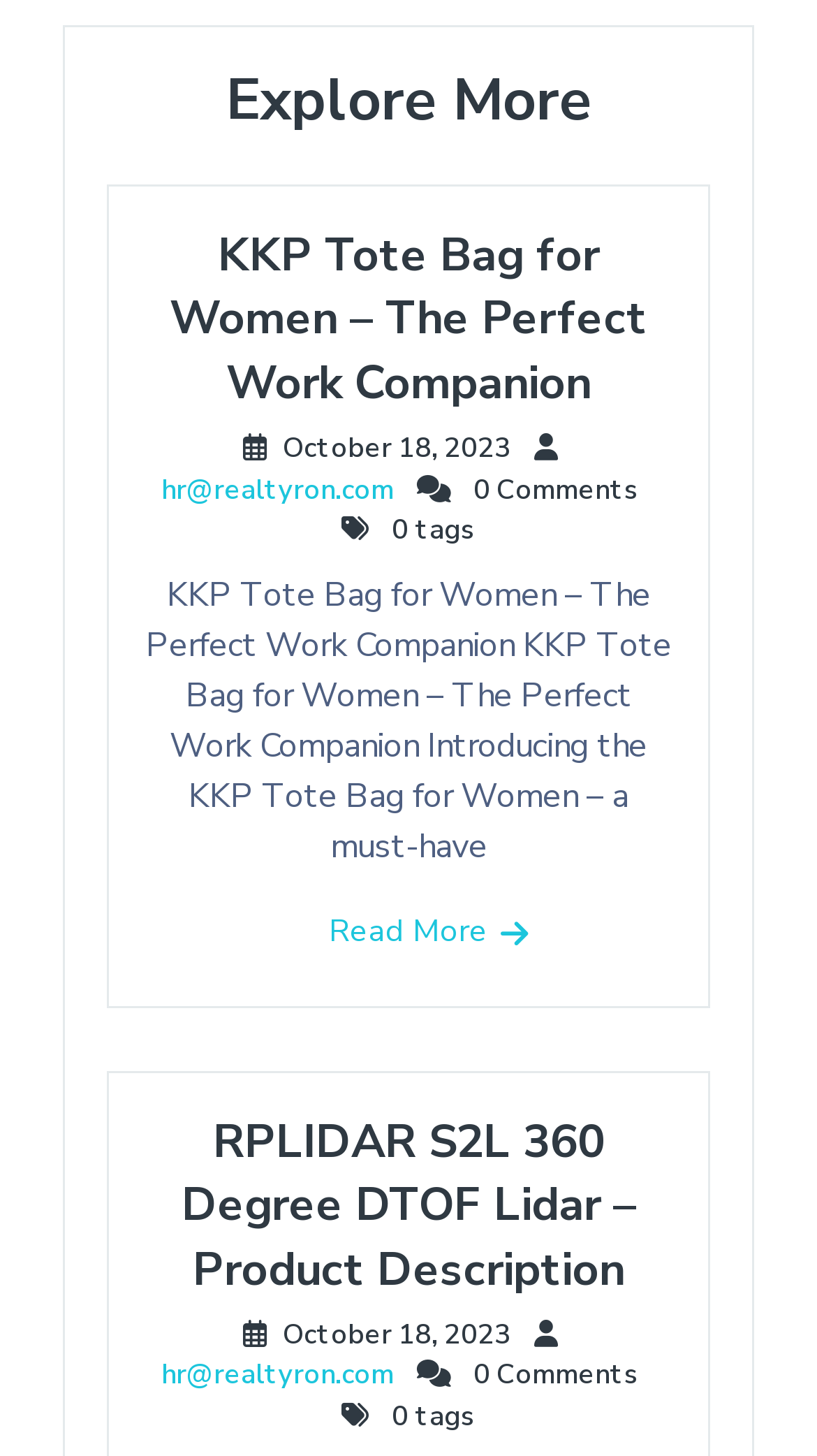How many articles are on this page?
Provide a detailed answer to the question, using the image to inform your response.

I counted the number of headings that seem to be article titles, which are 'KKP Tote Bag for Women – The Perfect Work Companion' and 'RPLIDAR S2L 360 Degree DTOF Lidar – Product Description'. There are two of them, so I conclude that there are 2 articles on this page.